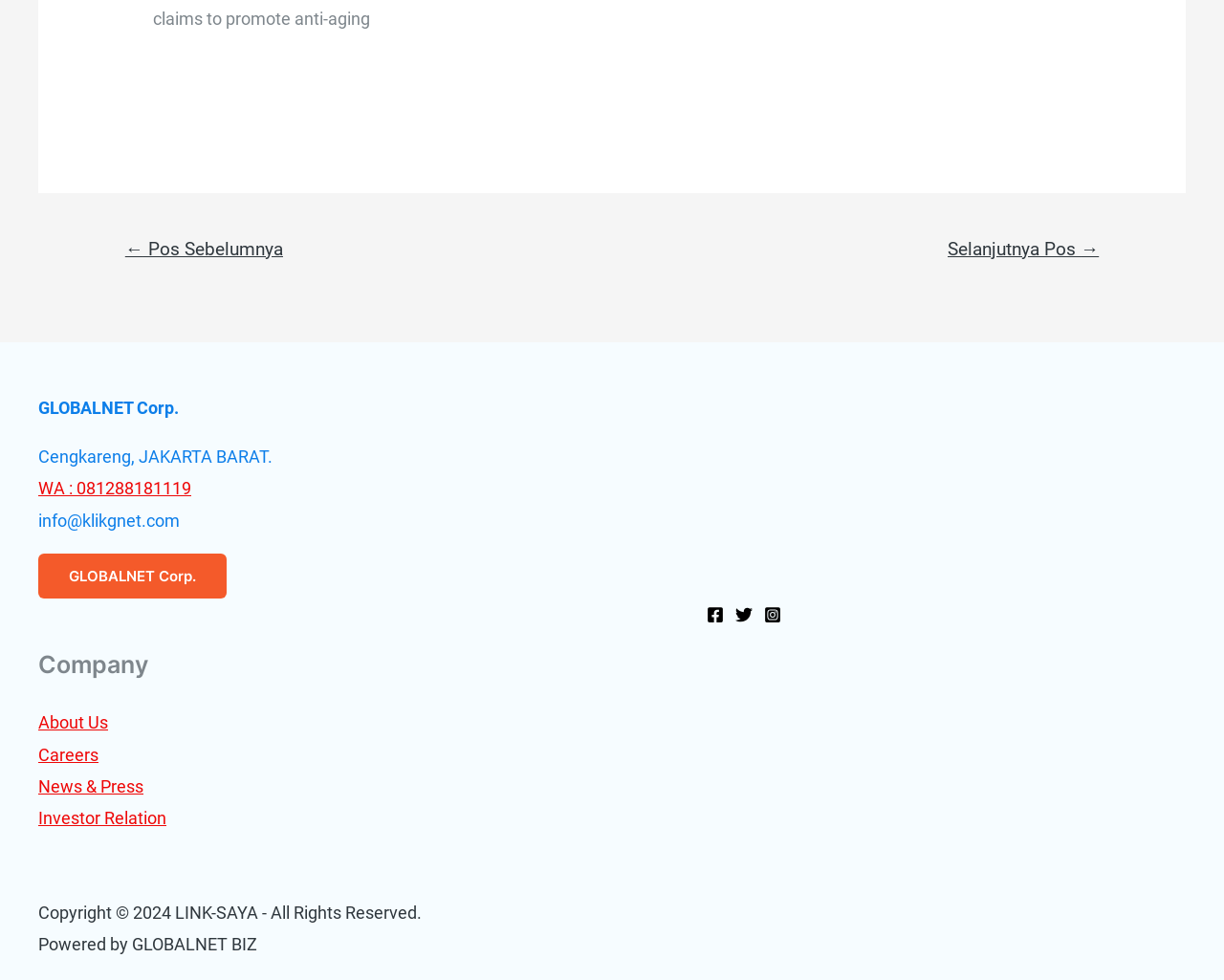Determine the bounding box coordinates of the section to be clicked to follow the instruction: "contact us through whatsapp". The coordinates should be given as four float numbers between 0 and 1, formatted as [left, top, right, bottom].

[0.031, 0.488, 0.156, 0.509]